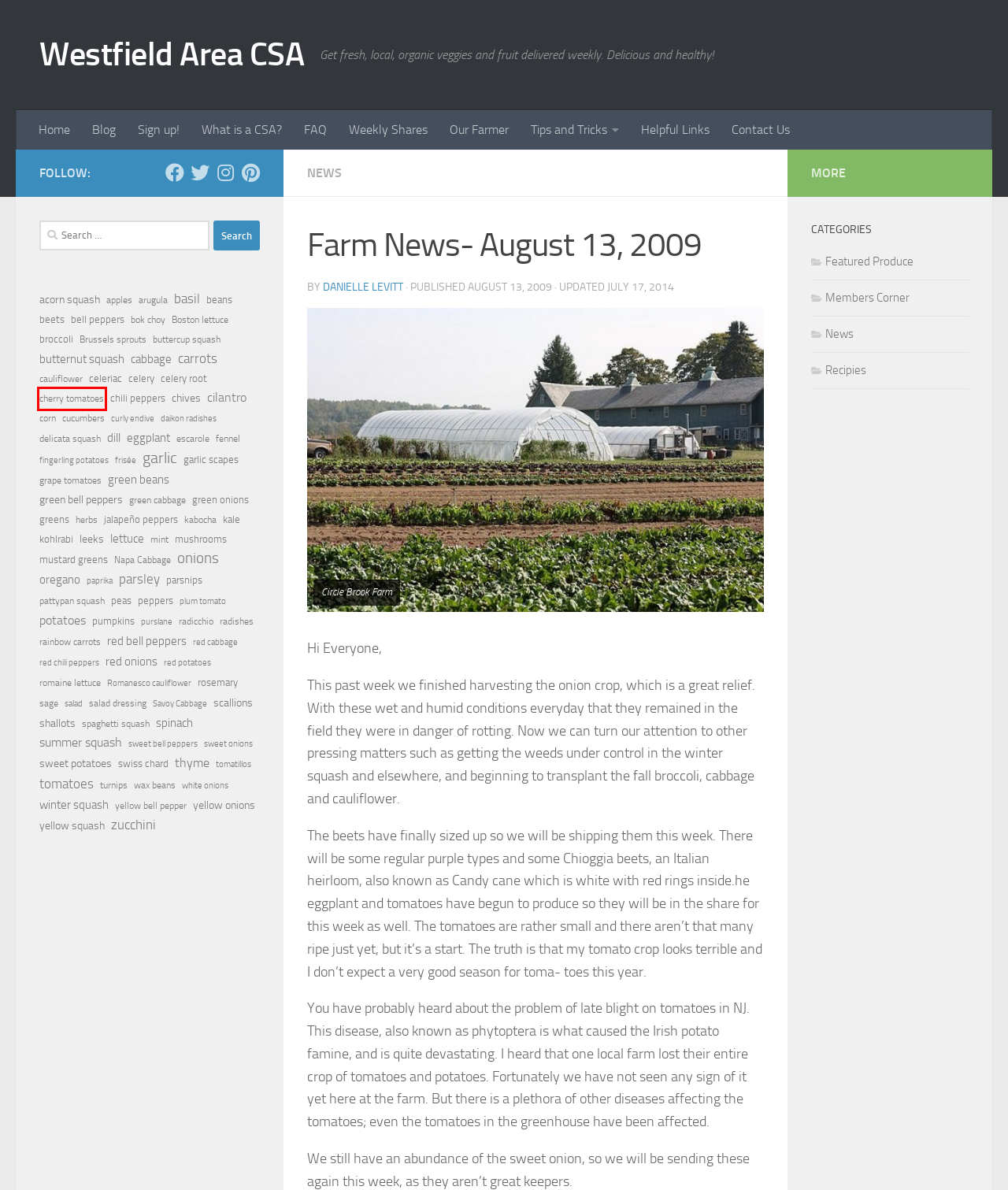Given a screenshot of a webpage featuring a red bounding box, identify the best matching webpage description for the new page after the element within the red box is clicked. Here are the options:
A. kohlrabi – Westfield Area CSA
B. plum tomato – Westfield Area CSA
C. green onions – Westfield Area CSA
D. celery – Westfield Area CSA
E. tomatoes – Westfield Area CSA
F. red onions – Westfield Area CSA
G. News – Westfield Area CSA
H. cherry tomatoes – Westfield Area CSA

H